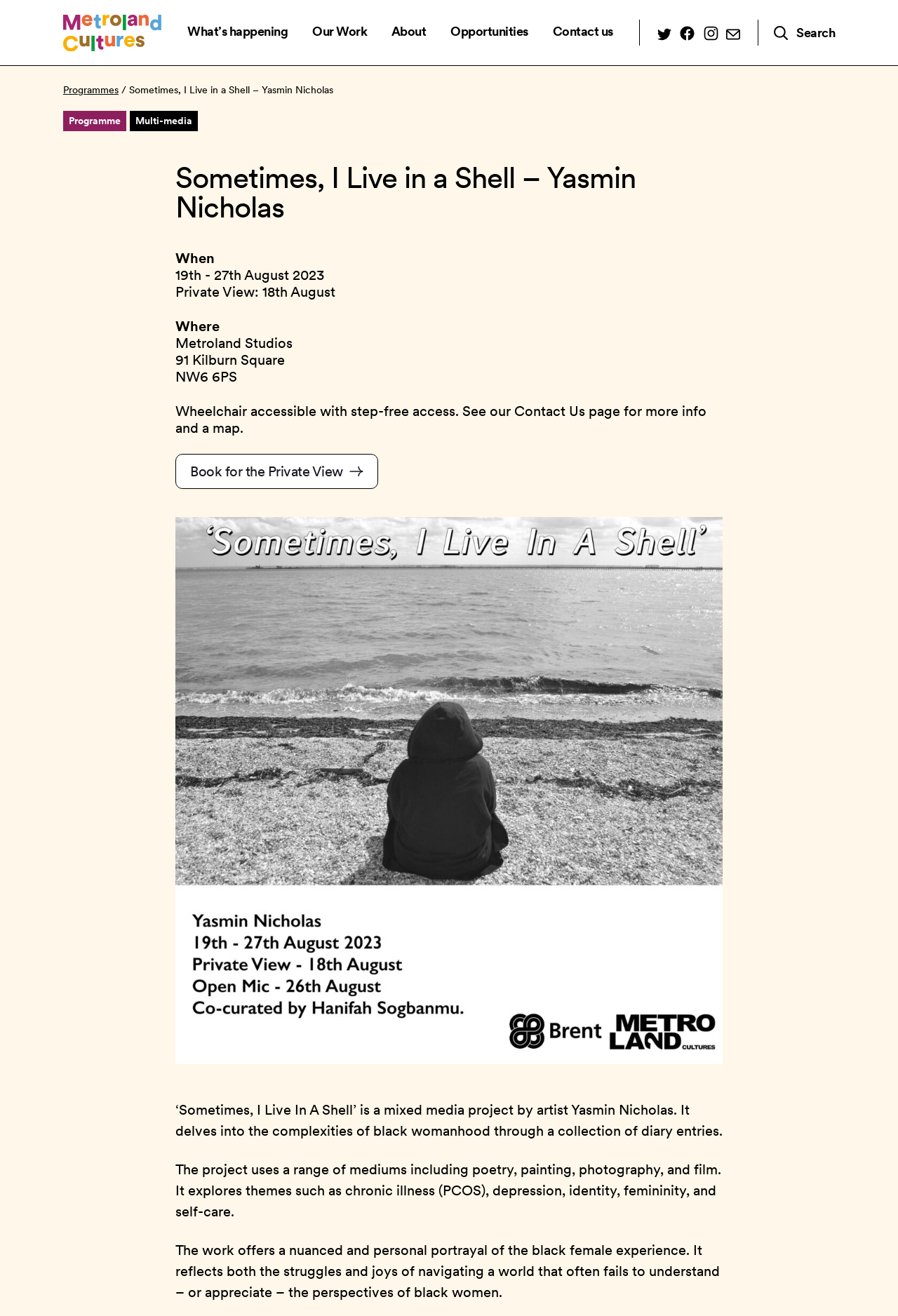What is the name of the artist behind the mixed media project?
Based on the image, answer the question with as much detail as possible.

The answer can be found in the static text '‘Sometimes, I Live In A Shell’ is a mixed media project by artist Yasmin Nicholas.' which is located at the bottom of the webpage.